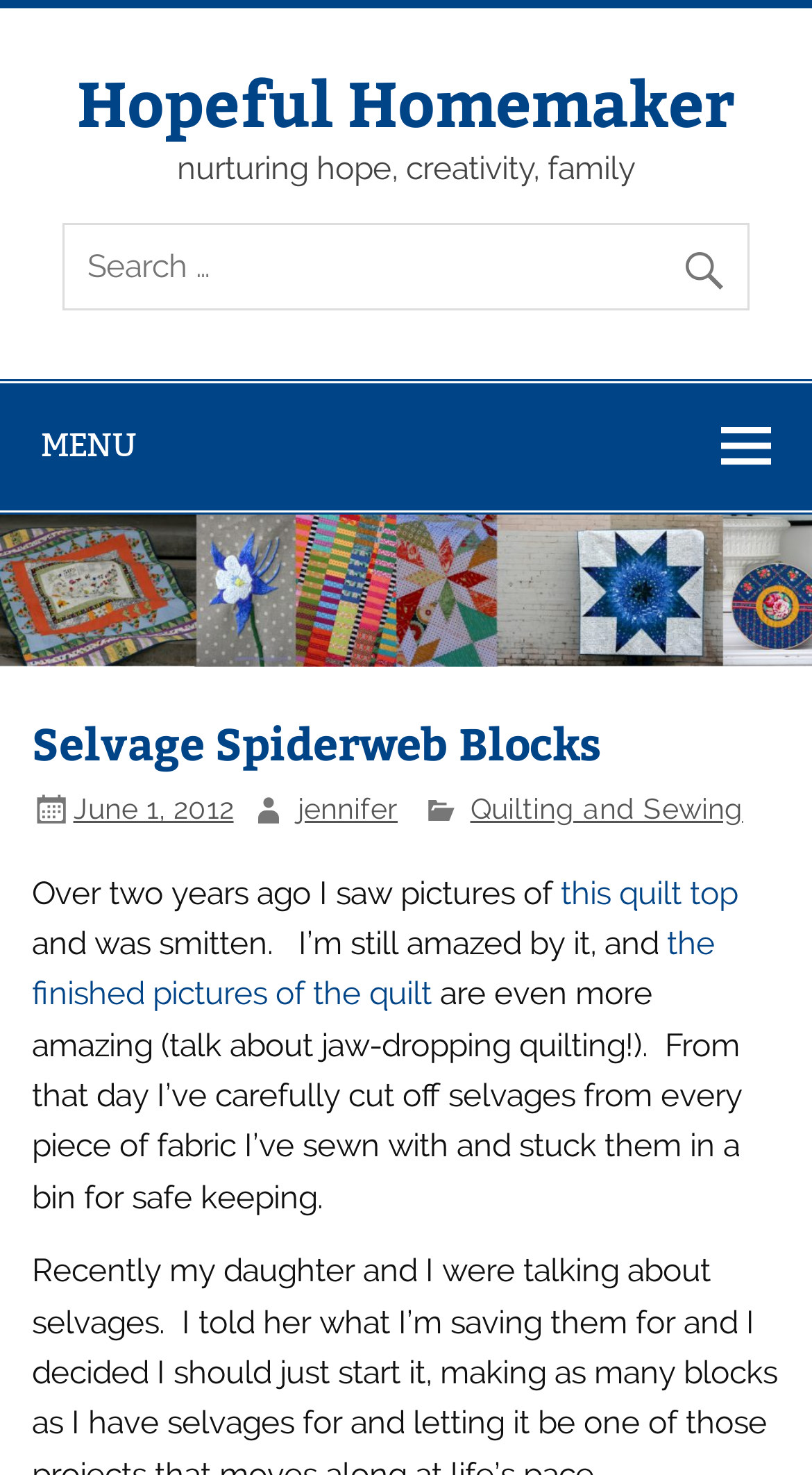Identify the bounding box for the described UI element: "Quilting and Sewing".

[0.579, 0.536, 0.915, 0.559]